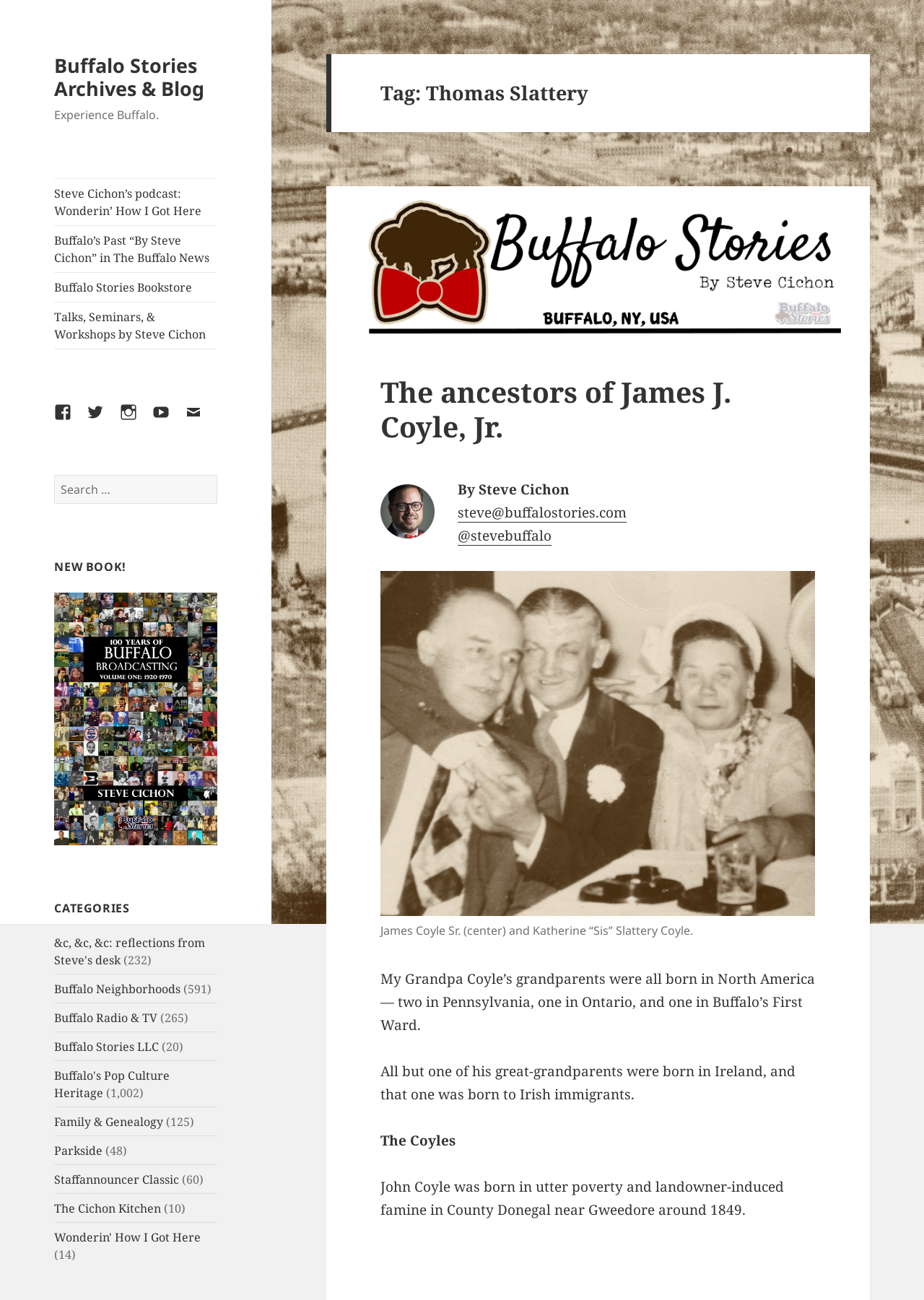Provide the bounding box coordinates of the area you need to click to execute the following instruction: "Contact Steve via email".

[0.2, 0.31, 0.237, 0.337]